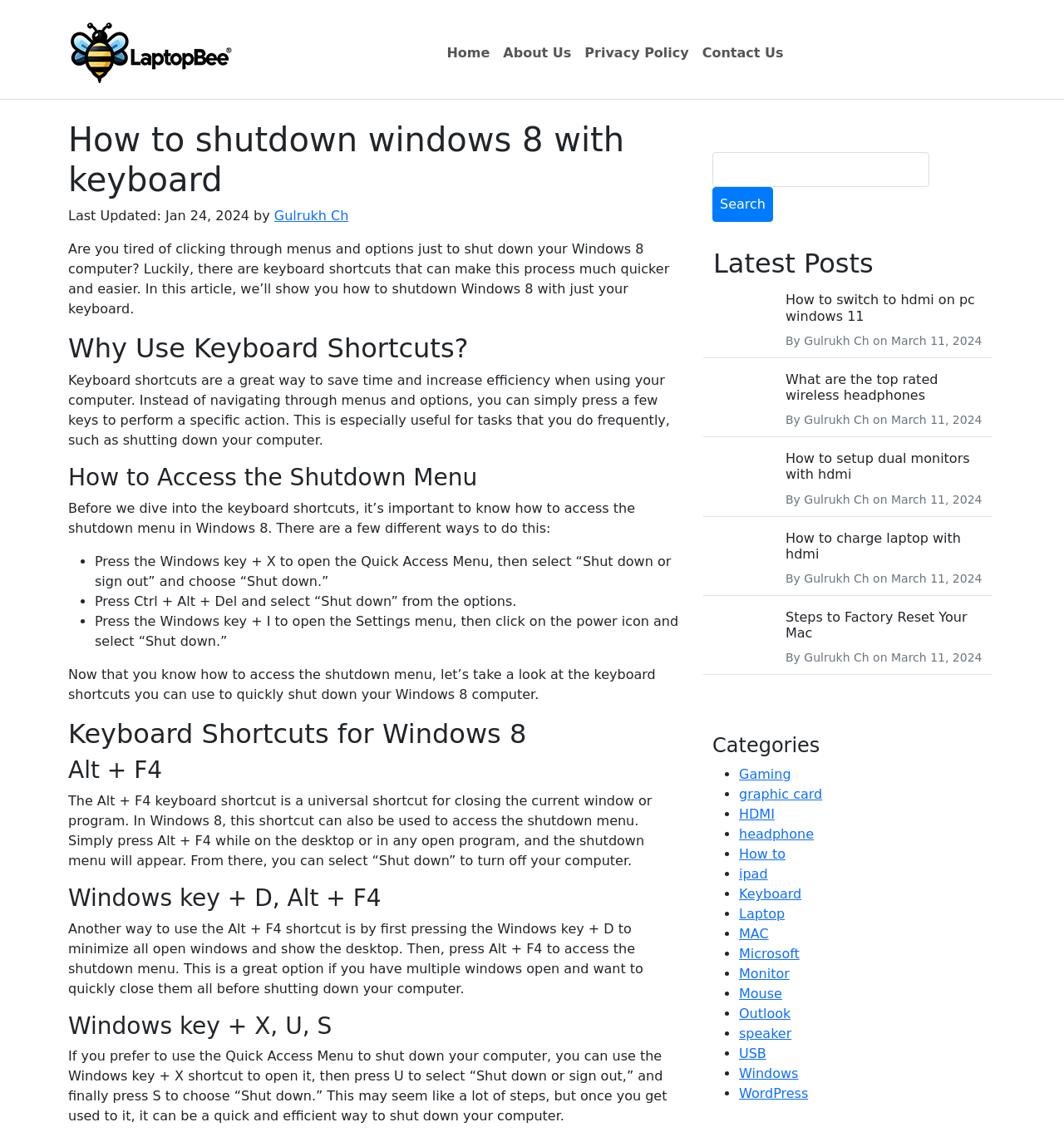Please answer the following question as detailed as possible based on the image: 
What is the author of this article?

The author of this article can be found by looking at the 'by' section in the article, which mentions 'by Gulrukh Ch'.